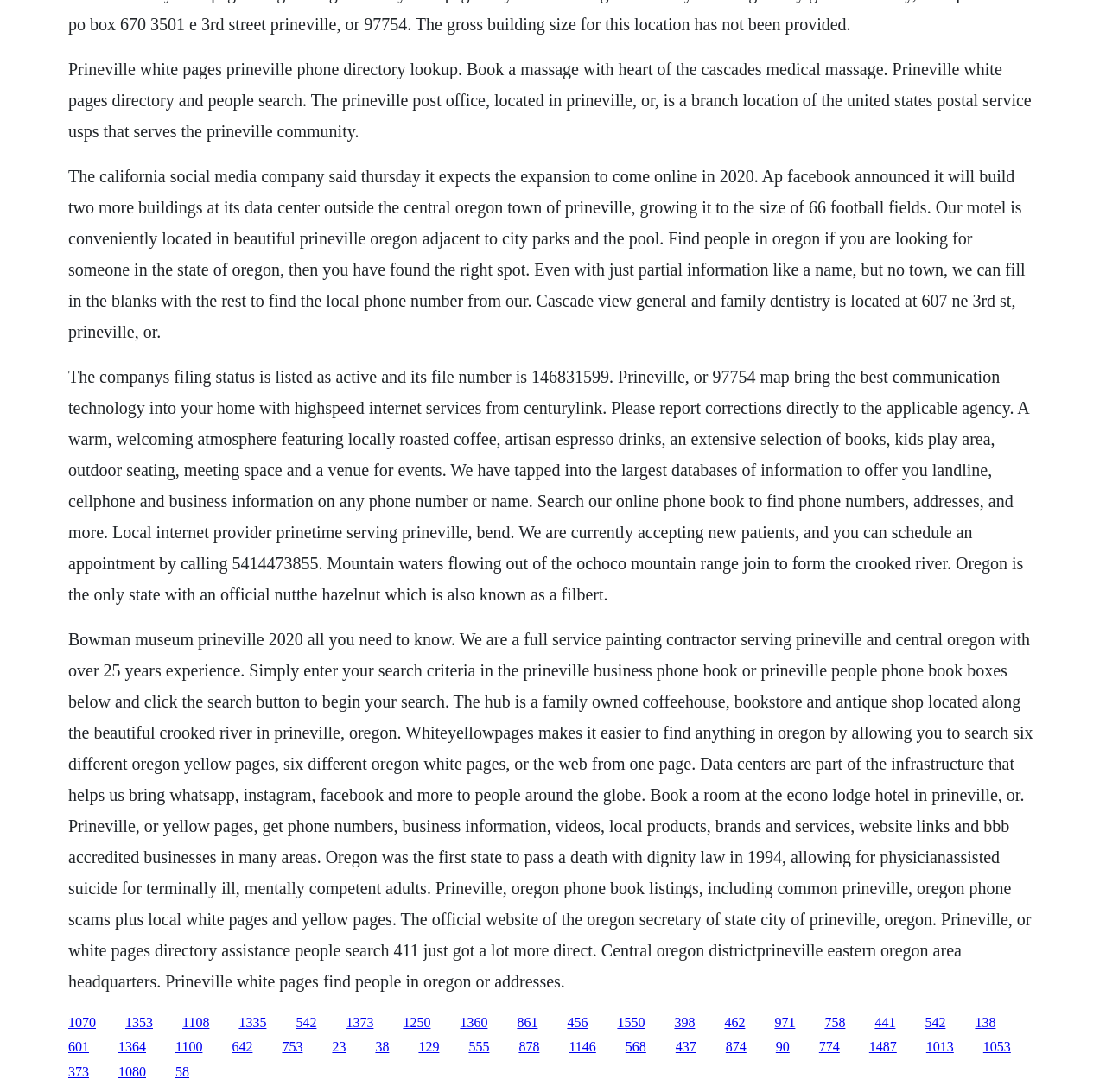Pinpoint the bounding box coordinates of the element to be clicked to execute the instruction: "check Recent Posts".

None